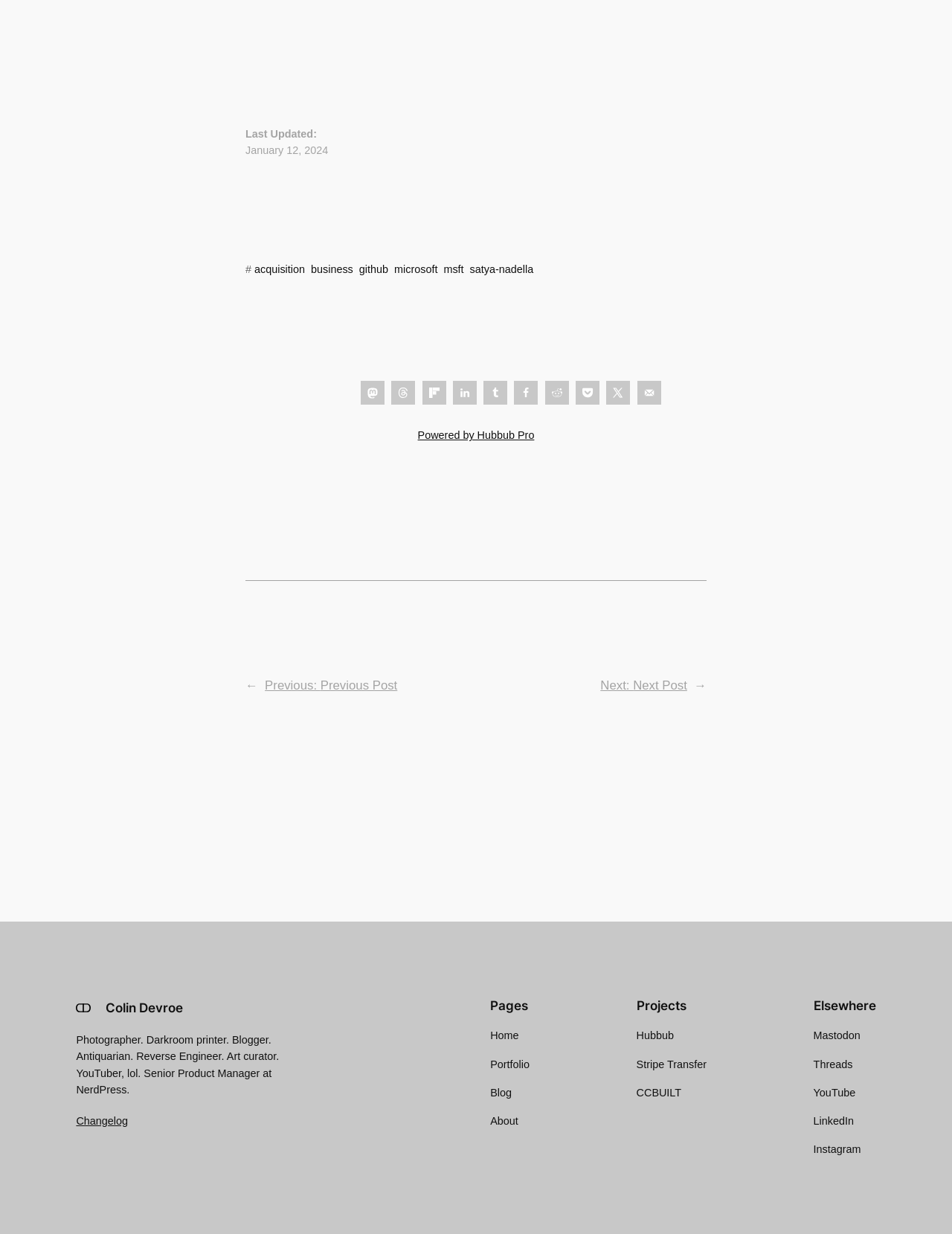Predict the bounding box coordinates of the area that should be clicked to accomplish the following instruction: "read recent post about Unlock the Global Market for Vietnamese Coffee with Rexcer.com". The bounding box coordinates should consist of four float numbers between 0 and 1, i.e., [left, top, right, bottom].

None